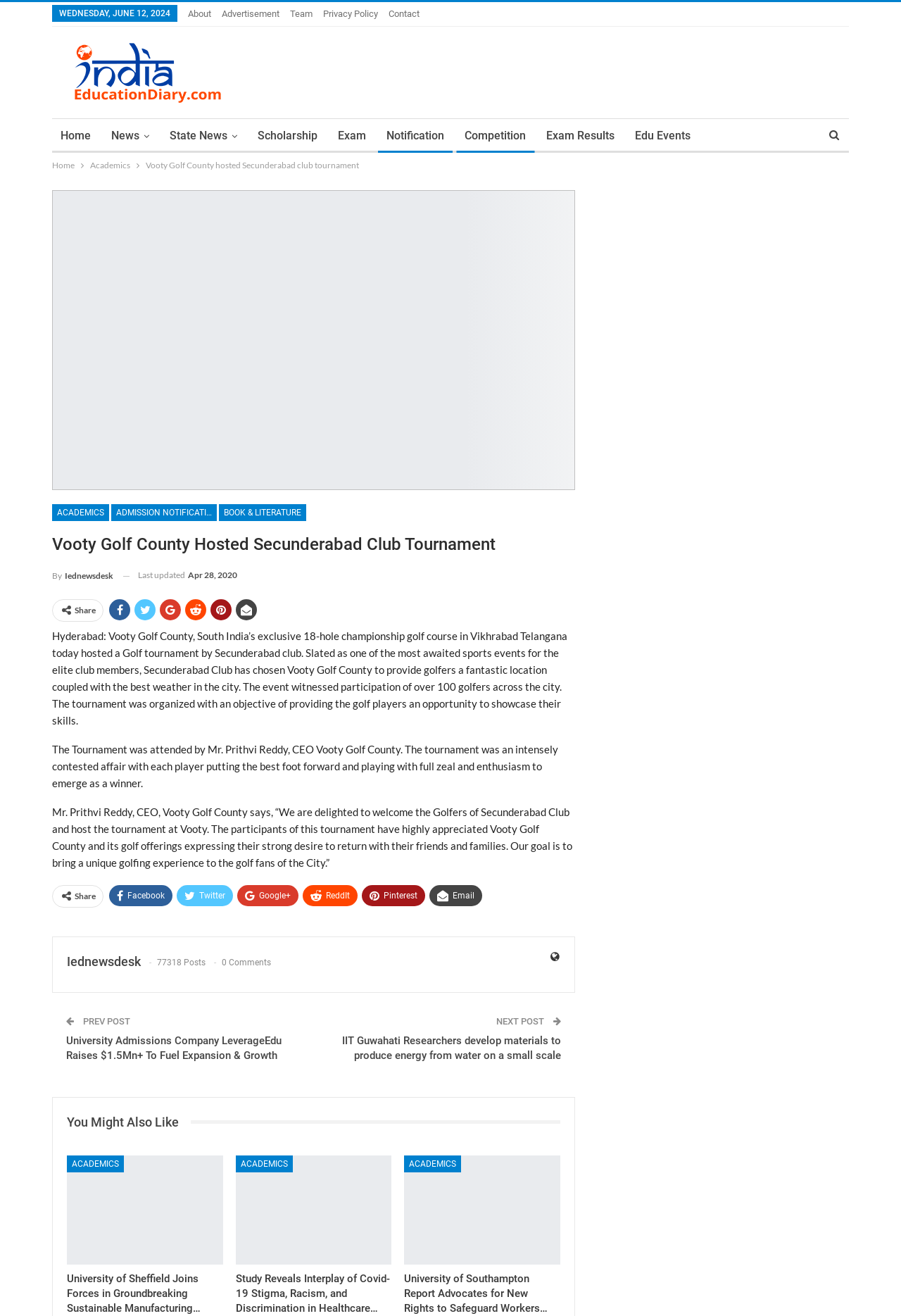Identify the bounding box coordinates of the clickable region to carry out the given instruction: "Read the article 'Vooty Golf County Hosted Secunderabad Club Tournament'".

[0.058, 0.406, 0.638, 0.422]